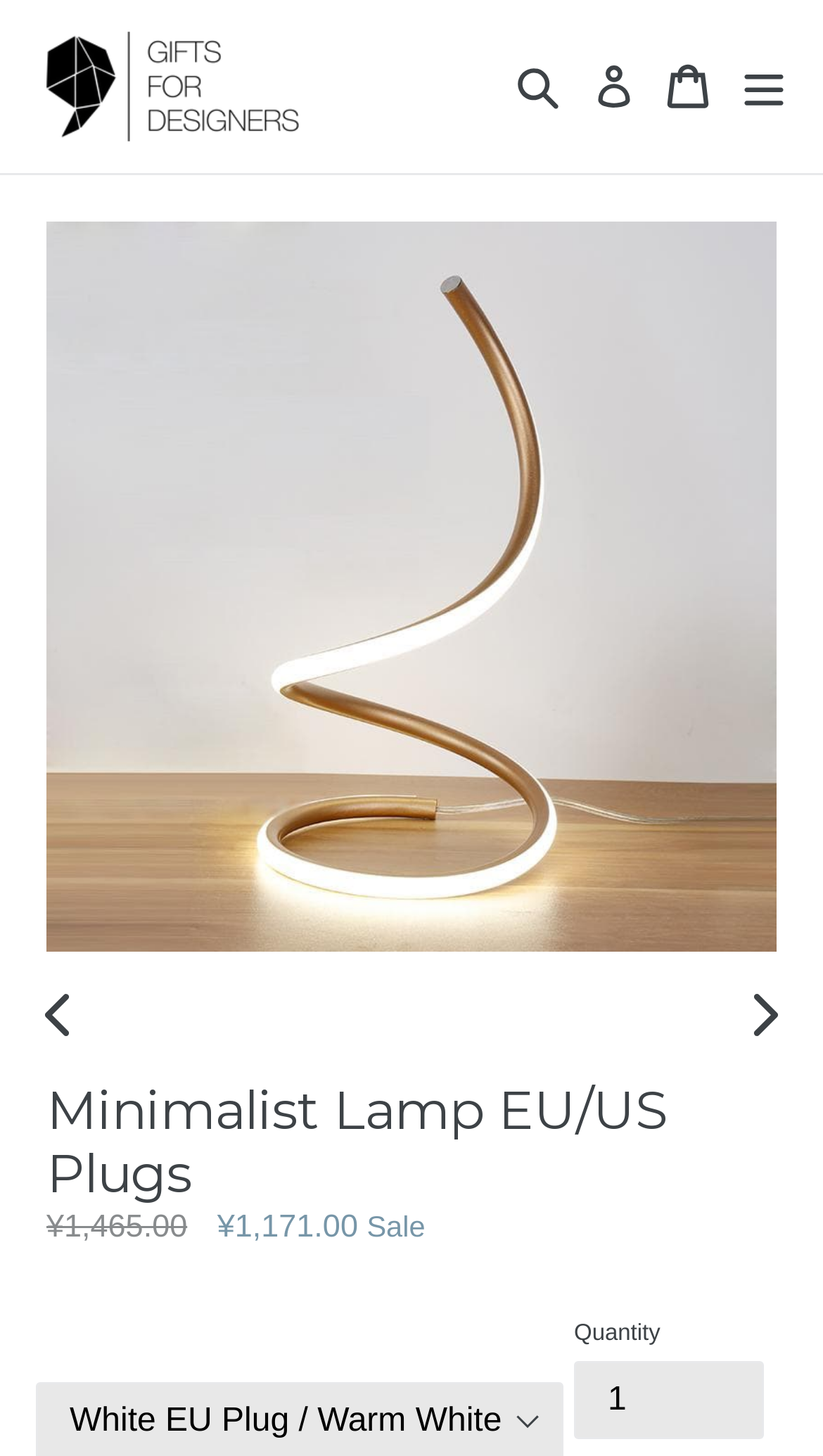Please find the bounding box coordinates for the clickable element needed to perform this instruction: "Go to Northwest Kitchenware homepage".

None